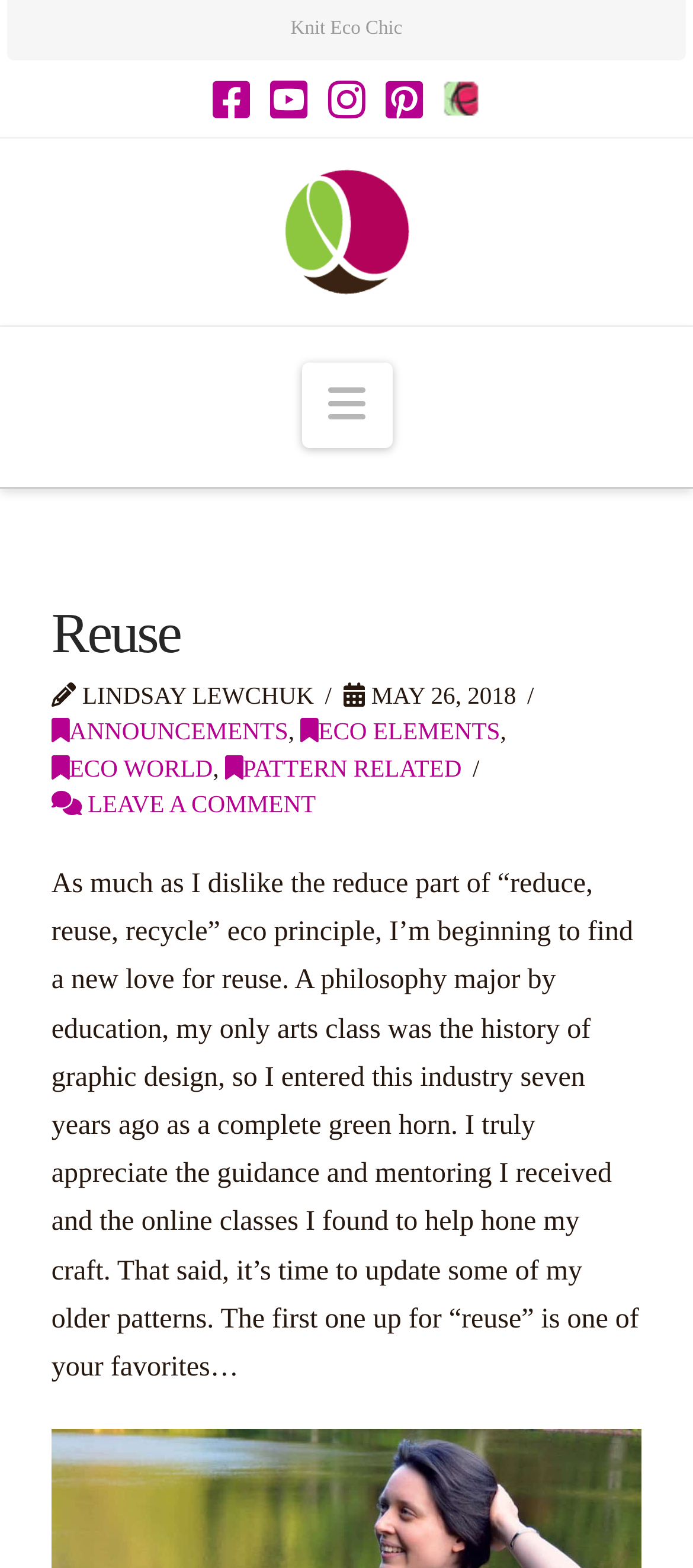Convey a detailed summary of the webpage, mentioning all key elements.

The webpage is about Knit Eco Chic, a blog focused on eco-friendly knitting practices. At the top of the page, there are five social media links, namely Facebook, YouTube, Instagram, Pinterest, and Tumblr, aligned horizontally. Below these links, there is a prominent link to Knit Eco Chic, accompanied by an image.

The main content of the page is divided into two sections. On the left, there is a navigation menu with a header that reads "Reuse". Below the header, there is a subheading with the author's name, Lindsay Lewchuk, and a timestamp indicating the post was published on May 26, 2018. The navigation menu consists of several links, including "ANNOUNCEMENTS", "ECO ELEMENTS", "ECO WORLD", "PATTERN RELATED", and "LEAVE A COMMENT".

On the right side of the page, there is a lengthy article discussing the author's journey in the knitting industry and their philosophy on reuse. The article begins by expressing the author's growing appreciation for the concept of reuse and goes on to describe their background in graphic design and their experience in the industry. The author then announces their plan to update older patterns, starting with a popular one.